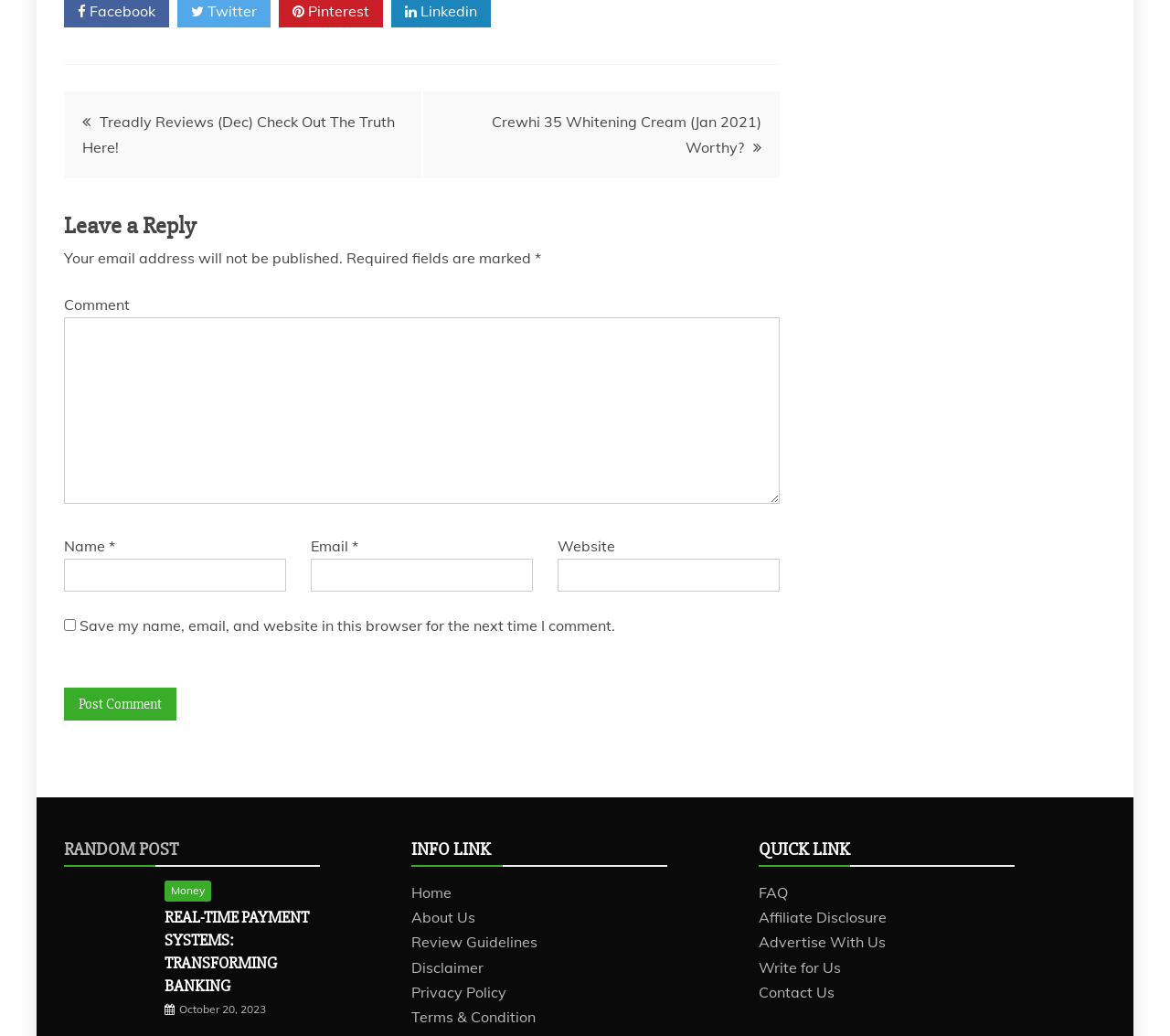What type of content is listed under 'RANDOM POST'?
Refer to the screenshot and deliver a thorough answer to the question presented.

The 'RANDOM POST' section contains links to other posts, including 'Transforming Banking Real-Time Payment Systems' and 'Money'. The links are likely to other articles or blog posts on the same website.